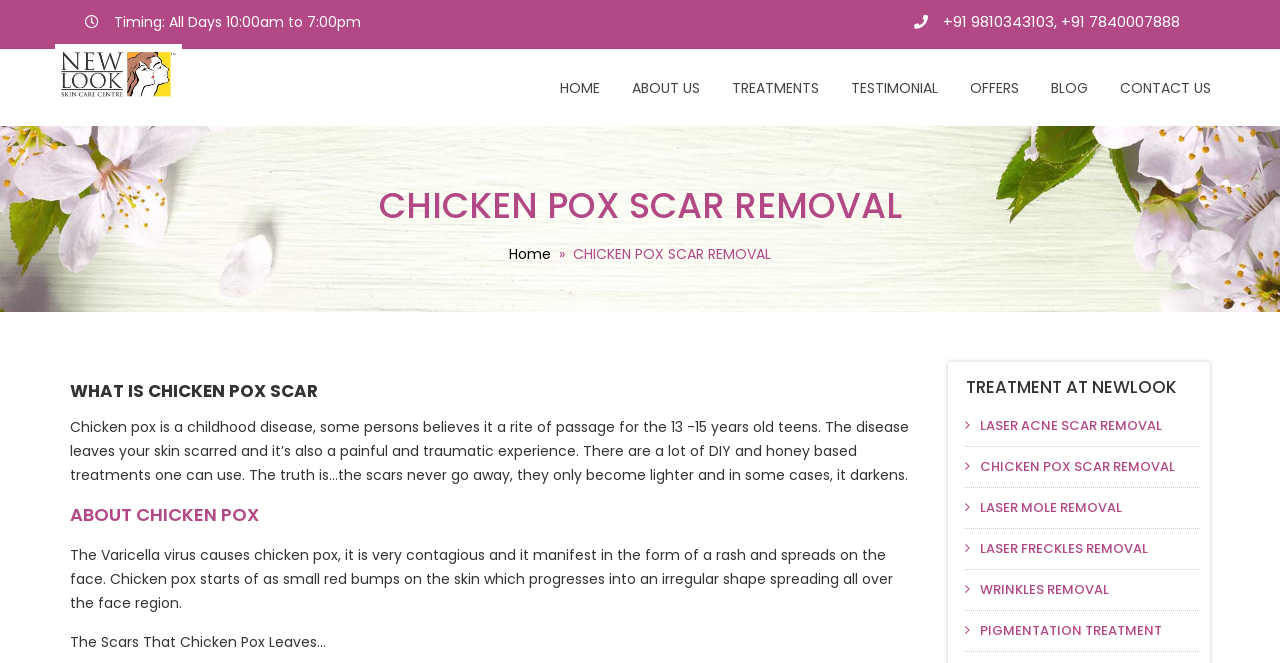Locate the bounding box coordinates of the element to click to perform the following action: 'Contact the clinic'. The coordinates should be given as four float values between 0 and 1, in the form of [left, top, right, bottom].

[0.864, 0.095, 0.957, 0.17]